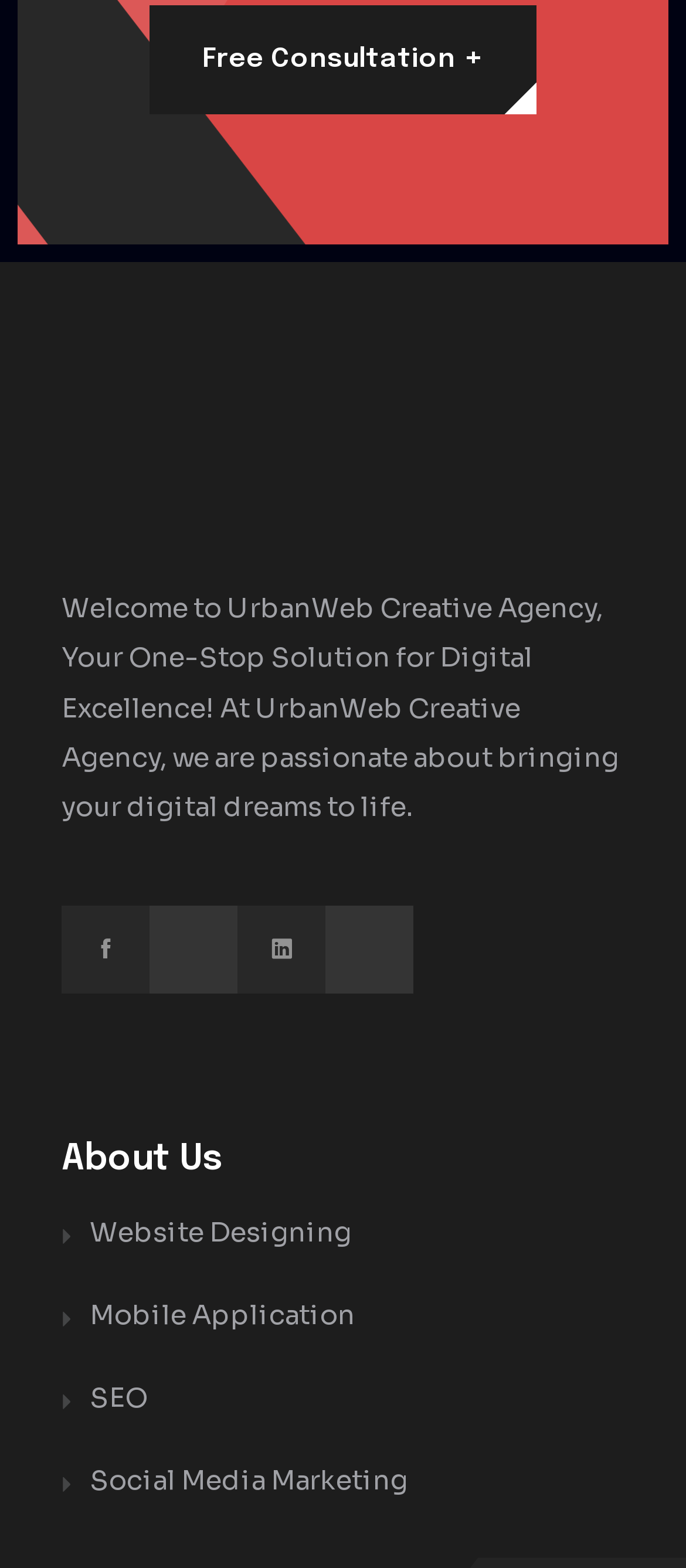Determine the bounding box for the UI element described here: "WordPress".

None